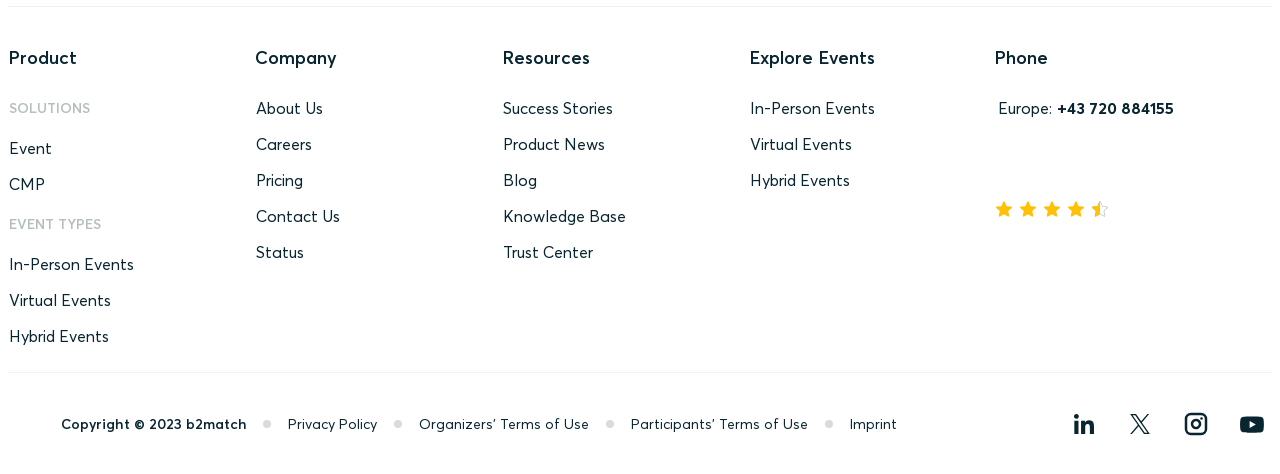Please determine the bounding box coordinates for the element that should be clicked to follow these instructions: "View 'Success Stories'".

[0.392, 0.205, 0.48, 0.251]